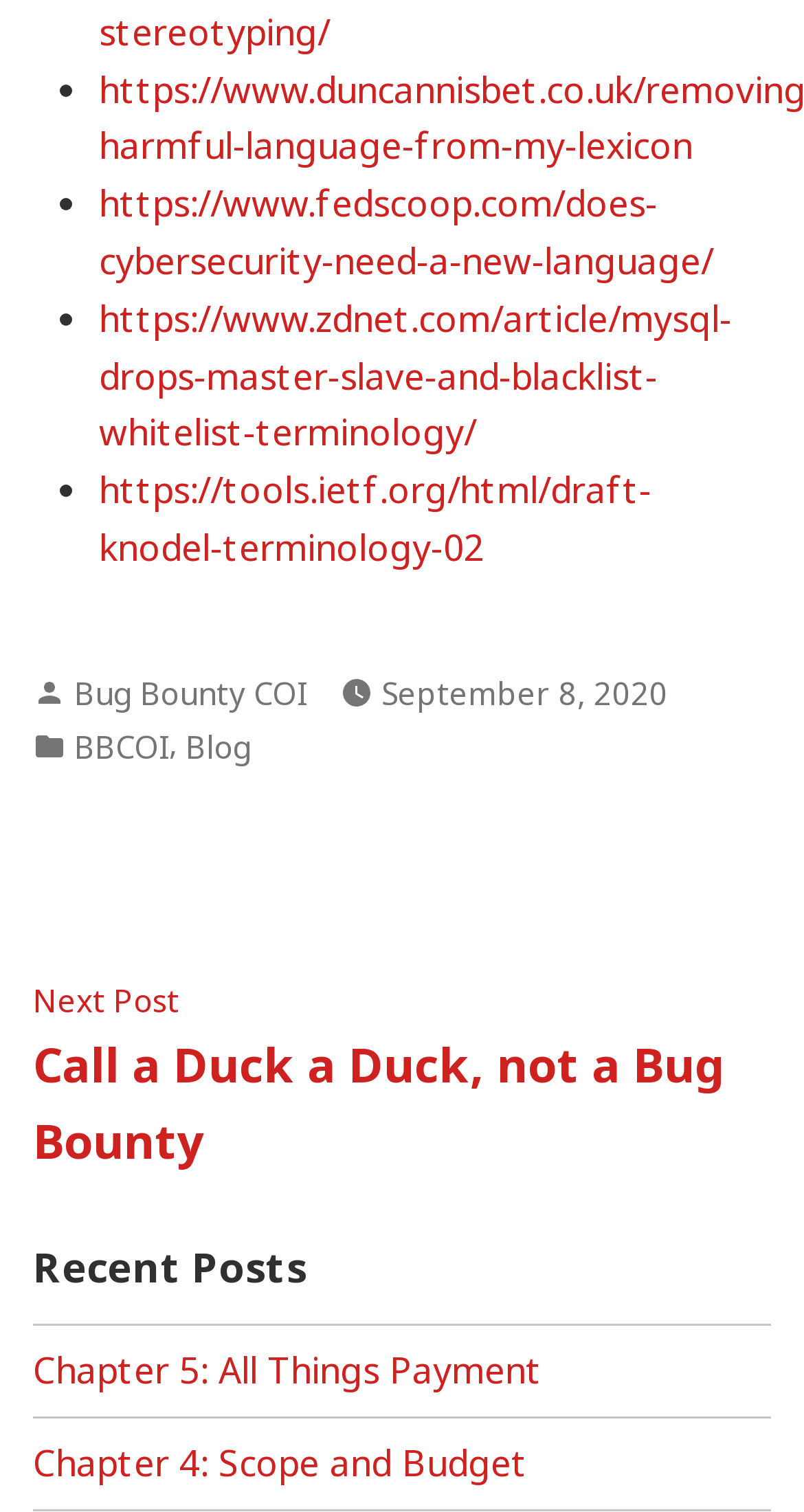What is the text of the first list marker?
Relying on the image, give a concise answer in one word or a brief phrase.

'•'